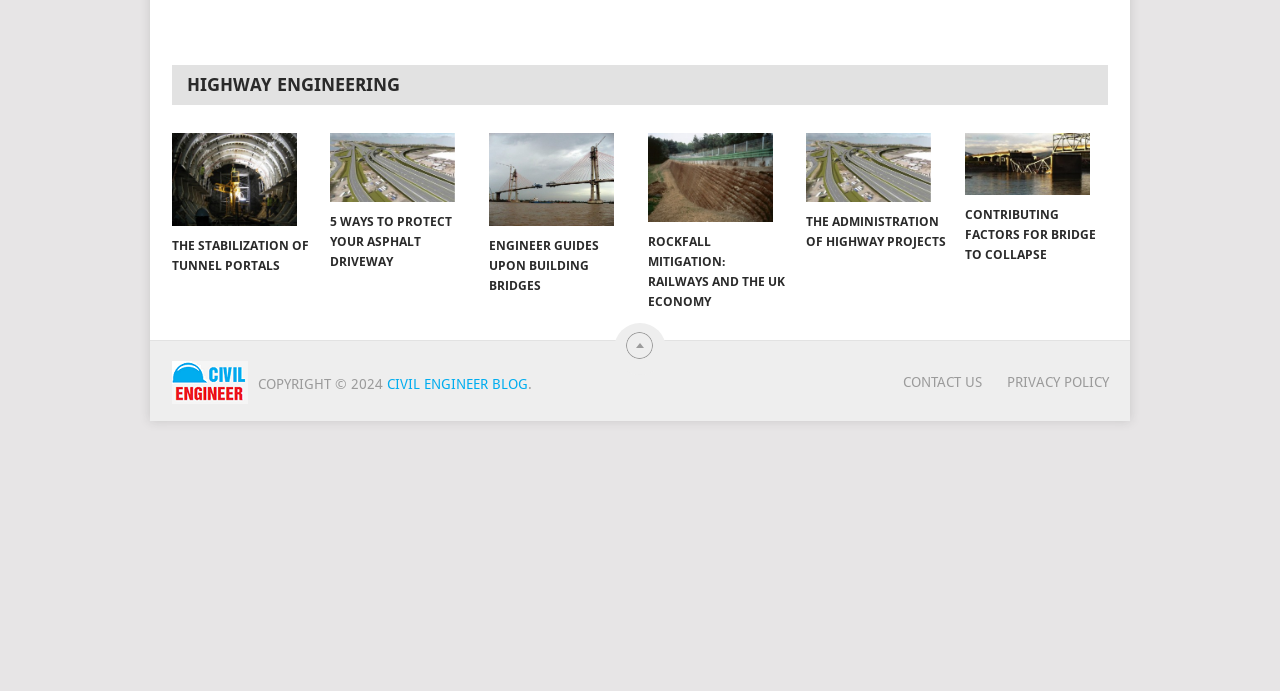Locate the bounding box of the UI element defined by this description: "Civil Engineer Blog". The coordinates should be given as four float numbers between 0 and 1, formatted as [left, top, right, bottom].

[0.302, 0.544, 0.412, 0.567]